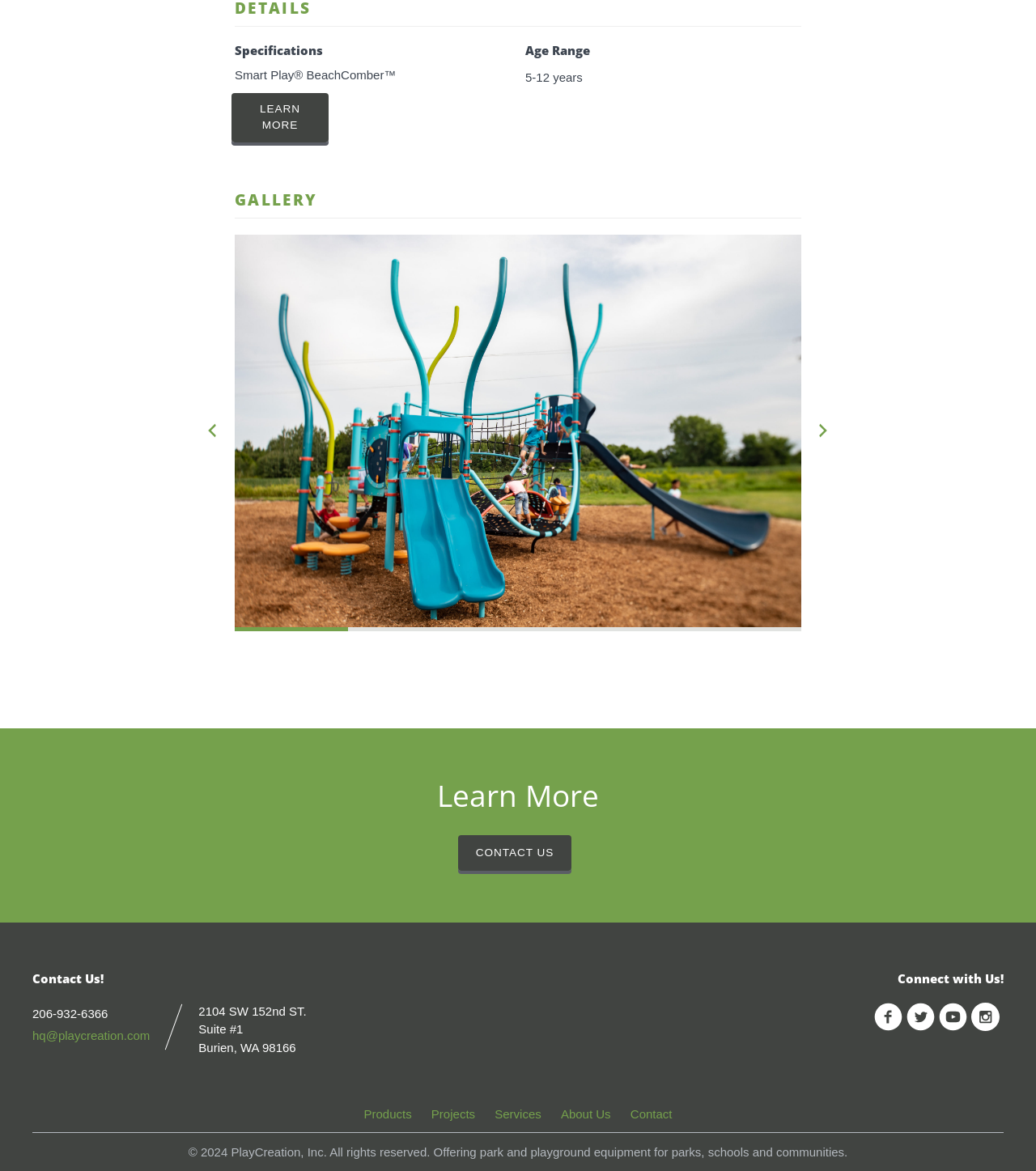Locate the bounding box coordinates of the clickable element to fulfill the following instruction: "Connect with us on youtube". Provide the coordinates as four float numbers between 0 and 1 in the format [left, top, right, bottom].

[0.906, 0.856, 0.934, 0.88]